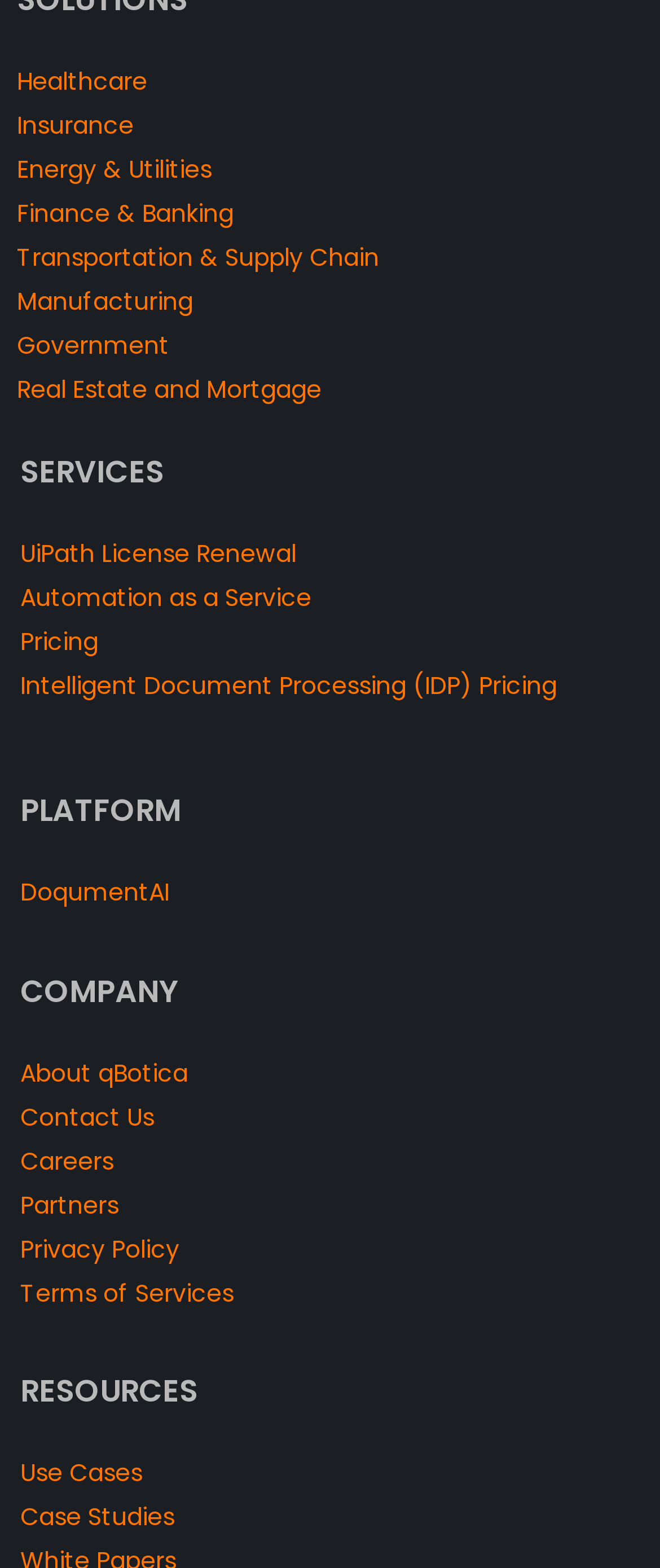Based on the provided description, "Finance & Banking", find the bounding box of the corresponding UI element in the screenshot.

[0.026, 0.125, 0.354, 0.147]